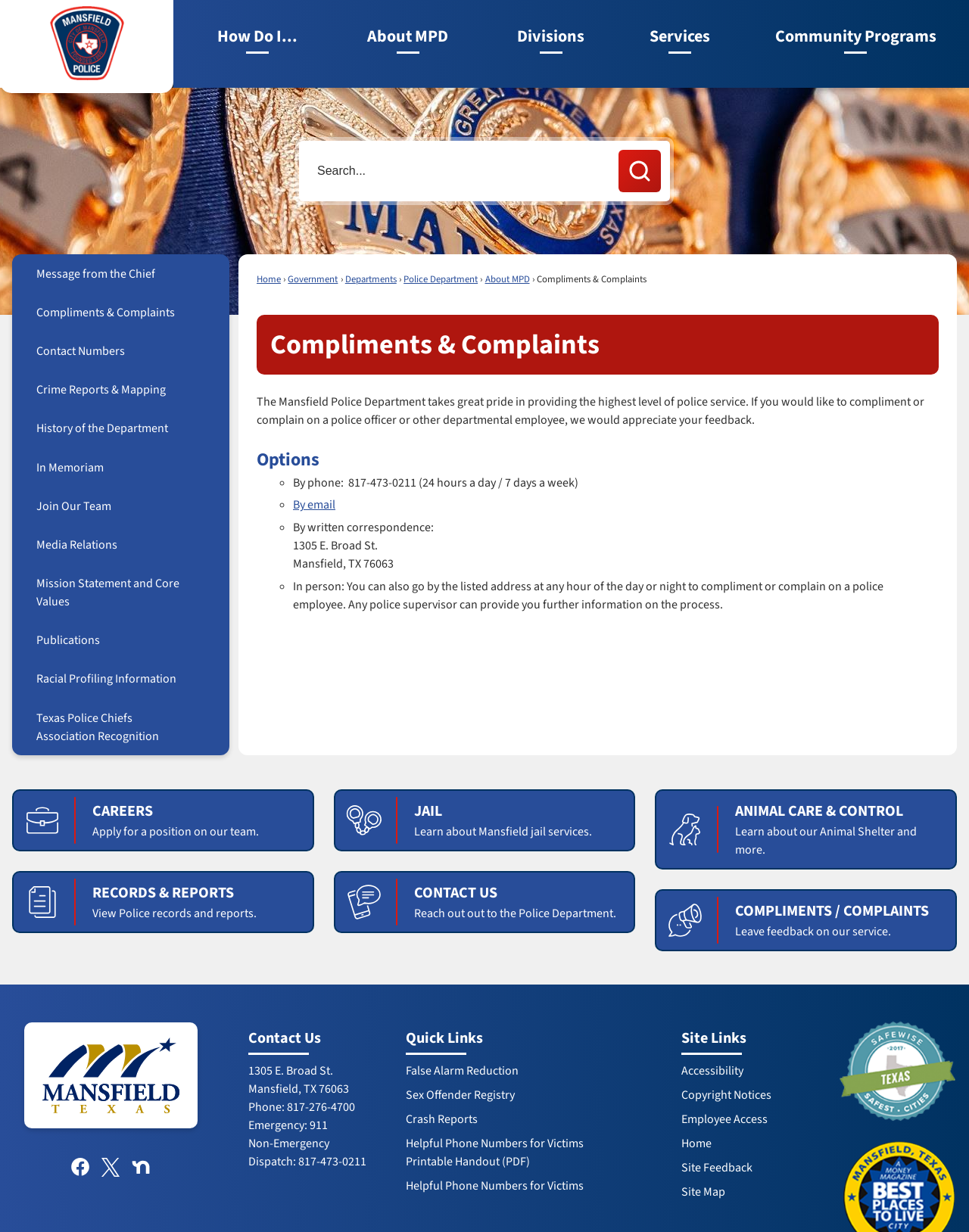Pinpoint the bounding box coordinates of the clickable element to carry out the following instruction: "Go to the Mansfield Texas Police Department homepage."

[0.0, 0.004, 0.179, 0.066]